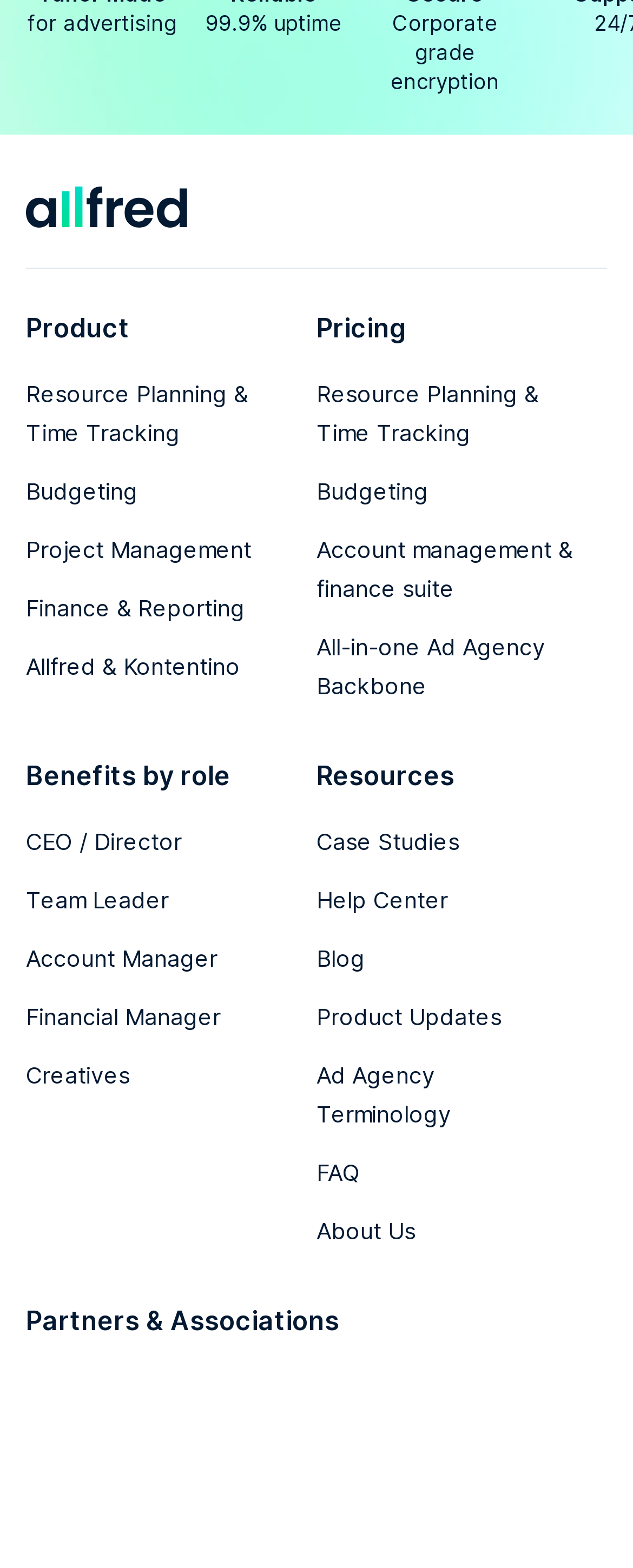How many links are available under 'Benefits by role'?
Using the image as a reference, answer the question with a short word or phrase.

5